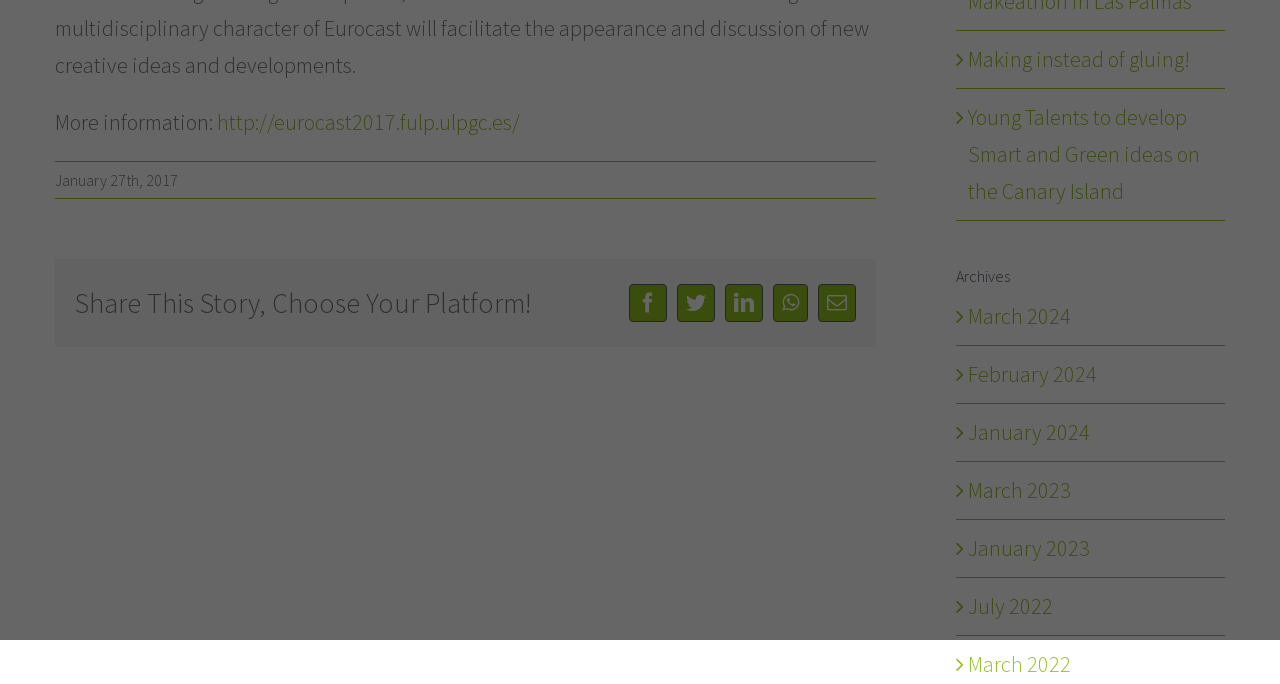Determine the bounding box coordinates of the UI element described below. Use the format (top-left x, top-left y, bottom-right x, bottom-right y) with floating point numbers between 0 and 1: Making instead of gluing!

[0.756, 0.066, 0.93, 0.107]